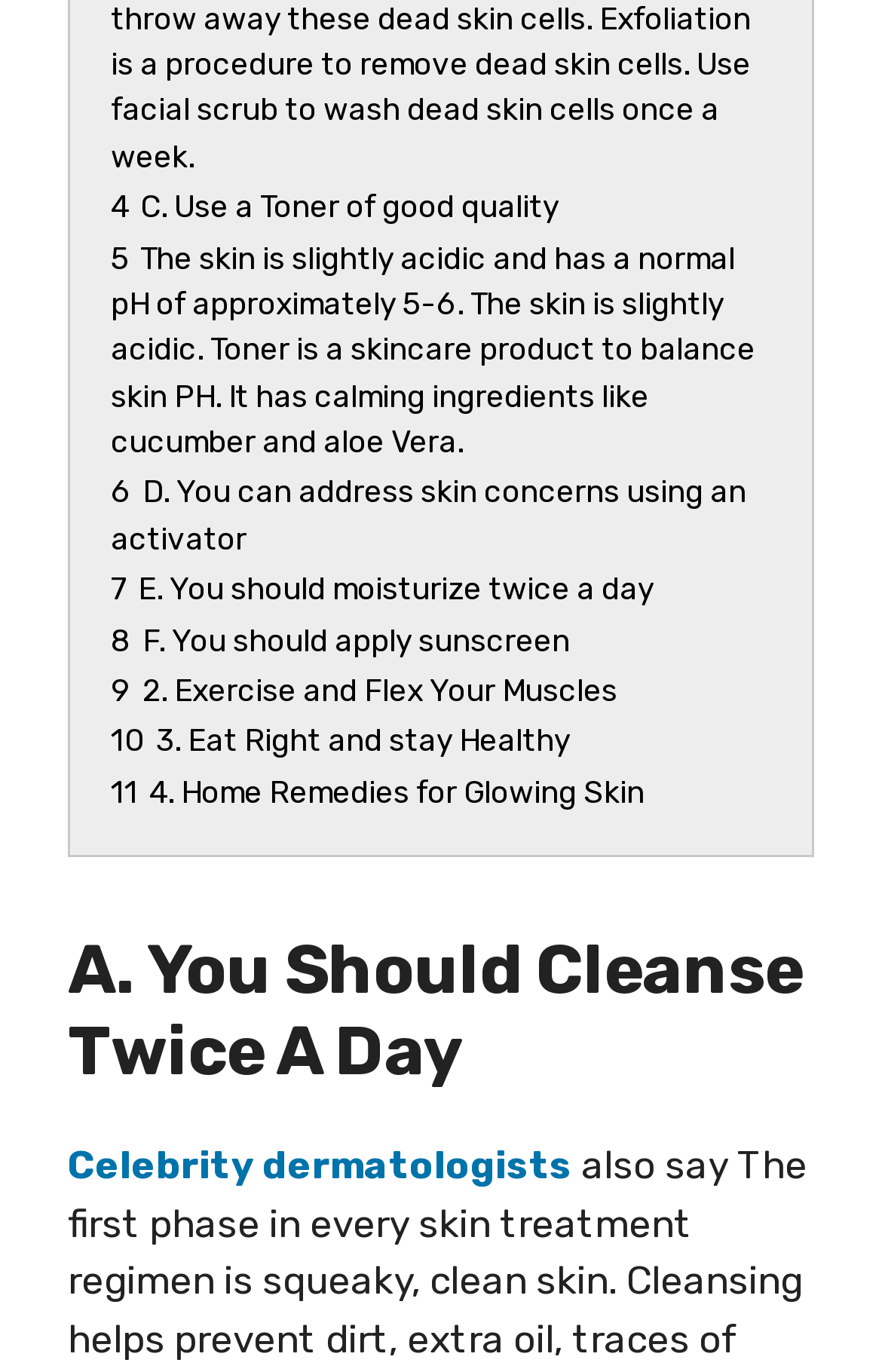Please identify the bounding box coordinates of the area that needs to be clicked to fulfill the following instruction: "Click on the link to learn about using a toner of good quality."

[0.126, 0.137, 0.633, 0.163]